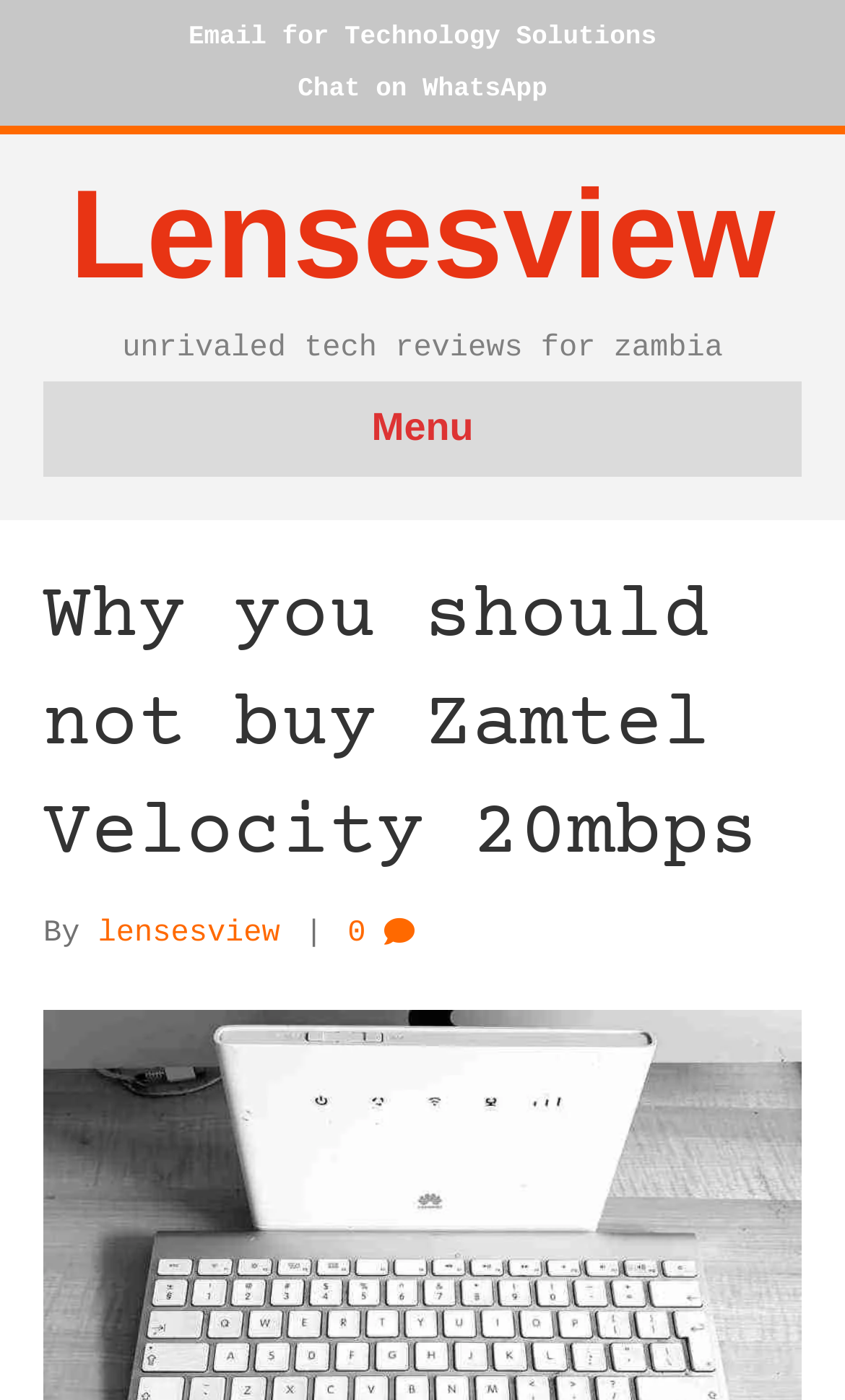Elaborate on the different components and information displayed on the webpage.

The webpage appears to be a blog post or article discussing the Zamtel Velocity 20mbps internet plan. At the top of the page, there are three links: "Email for Technology Solutions" and "Chat on WhatsApp" are positioned side by side, with "Lensesview" located to their right. Below these links, there is a header section with a navigation menu labeled "Header Menu" that contains a button labeled "Menu". 

Within the header section, there is a heading that reads "Why you should not buy Zamtel Velocity 20mbps". Below this heading, there is a byline that includes the text "By" followed by a link to "lensesview" and a vertical bar separator. 

Further down the page, there is a static text element that reads "unrivaled tech reviews for zambia", which is positioned near the center of the page.